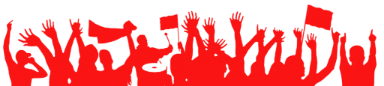What is the name of the football club supported by the fans in the image?
Provide a short answer using one word or a brief phrase based on the image.

Middlesbrough Football Club